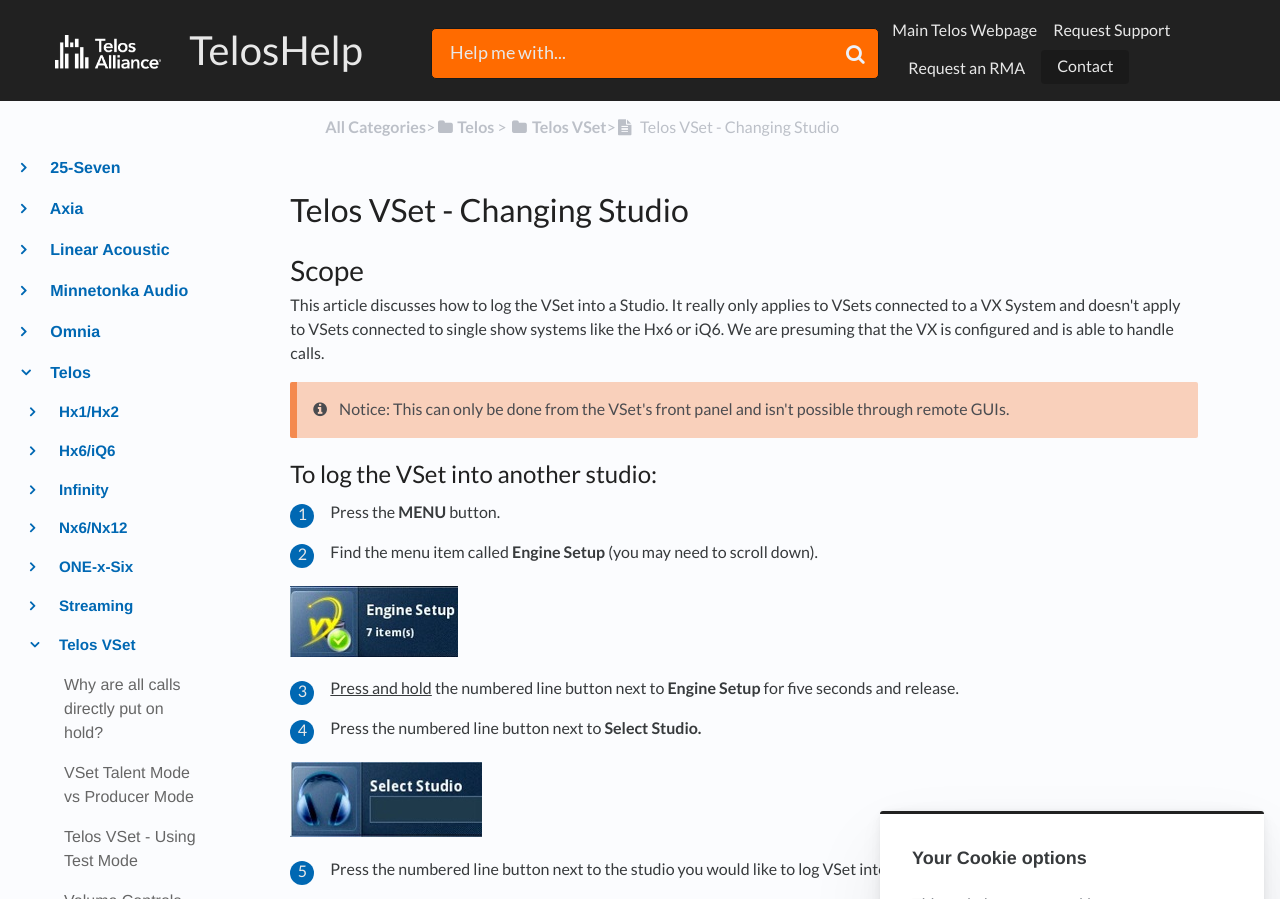Refer to the image and offer a detailed explanation in response to the question: What is the purpose of selecting a studio?

Based on the webpage content, selecting a studio is the final step in the process of logging the VSet into another studio, allowing the user to choose which studio to log into.